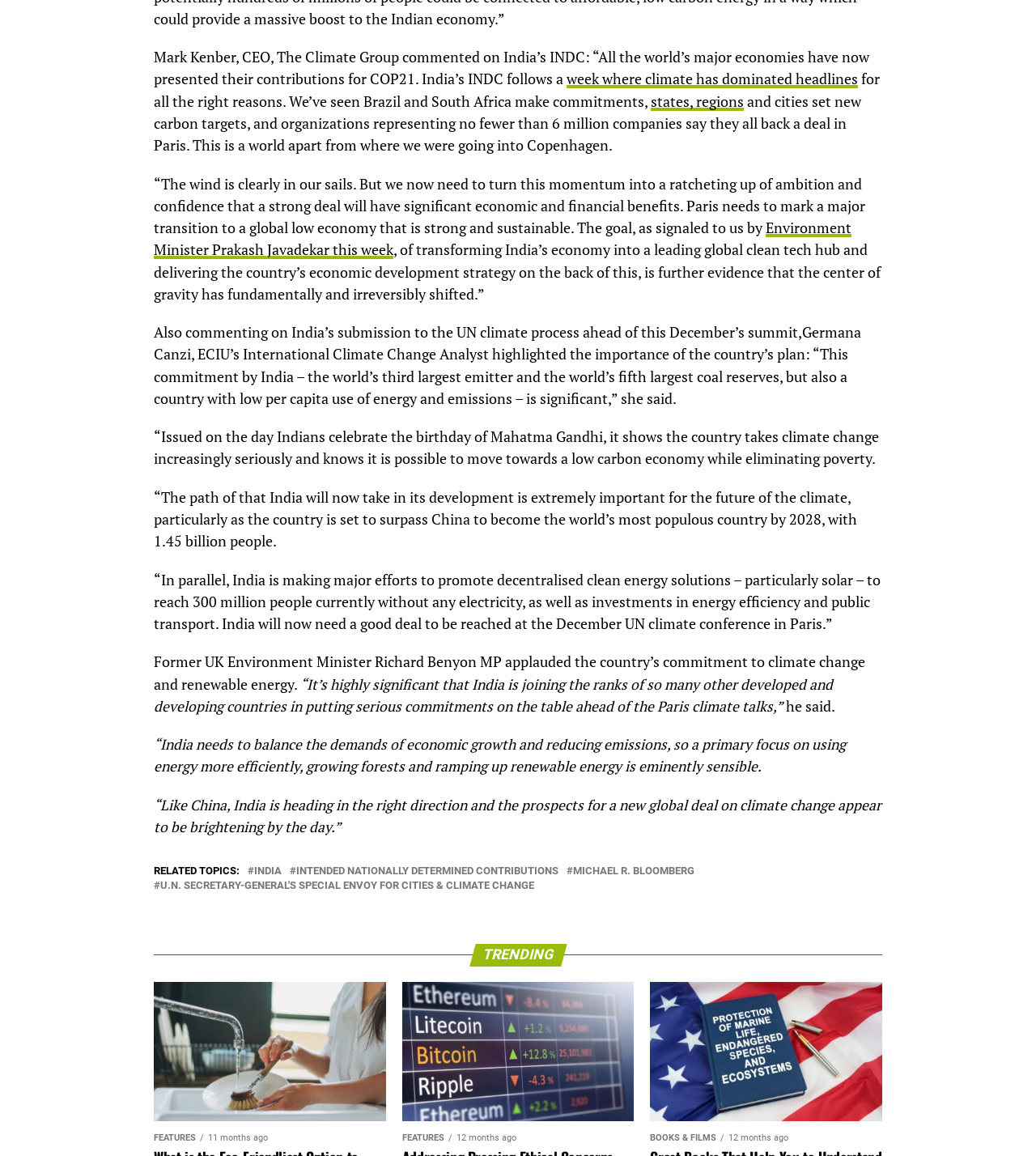Based on the image, please elaborate on the answer to the following question:
What is the context of the article?

The article is discussing India's commitment to reducing carbon emissions in the context of the upcoming UN climate conference in Paris, where countries are expected to make commitments to reducing greenhouse gas emissions.